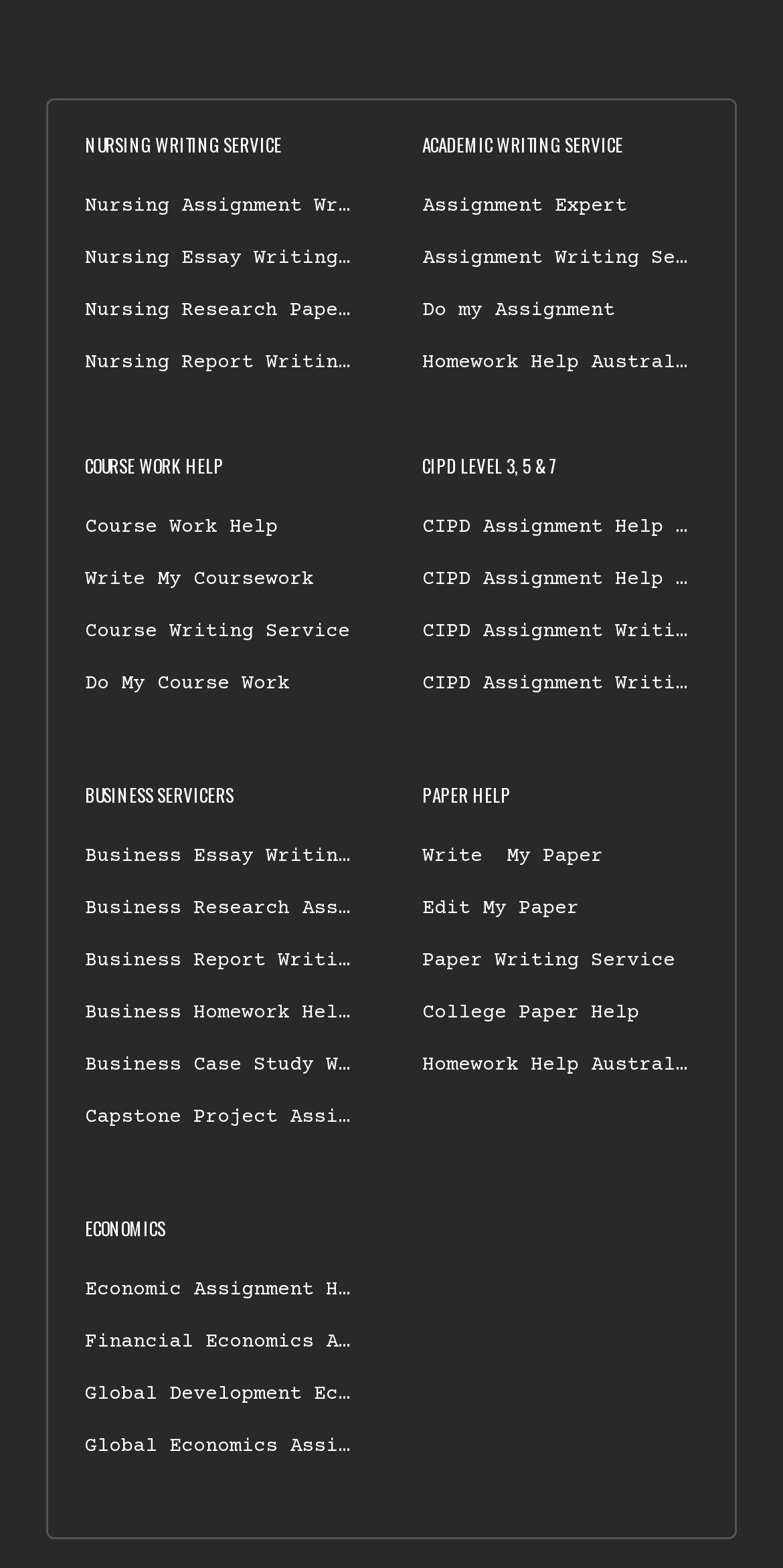Provide the bounding box coordinates for the UI element that is described by this text: "CIPD Assignment Help UK". The coordinates should be in the form of four float numbers between 0 and 1: [left, top, right, bottom].

[0.539, 0.329, 0.893, 0.343]